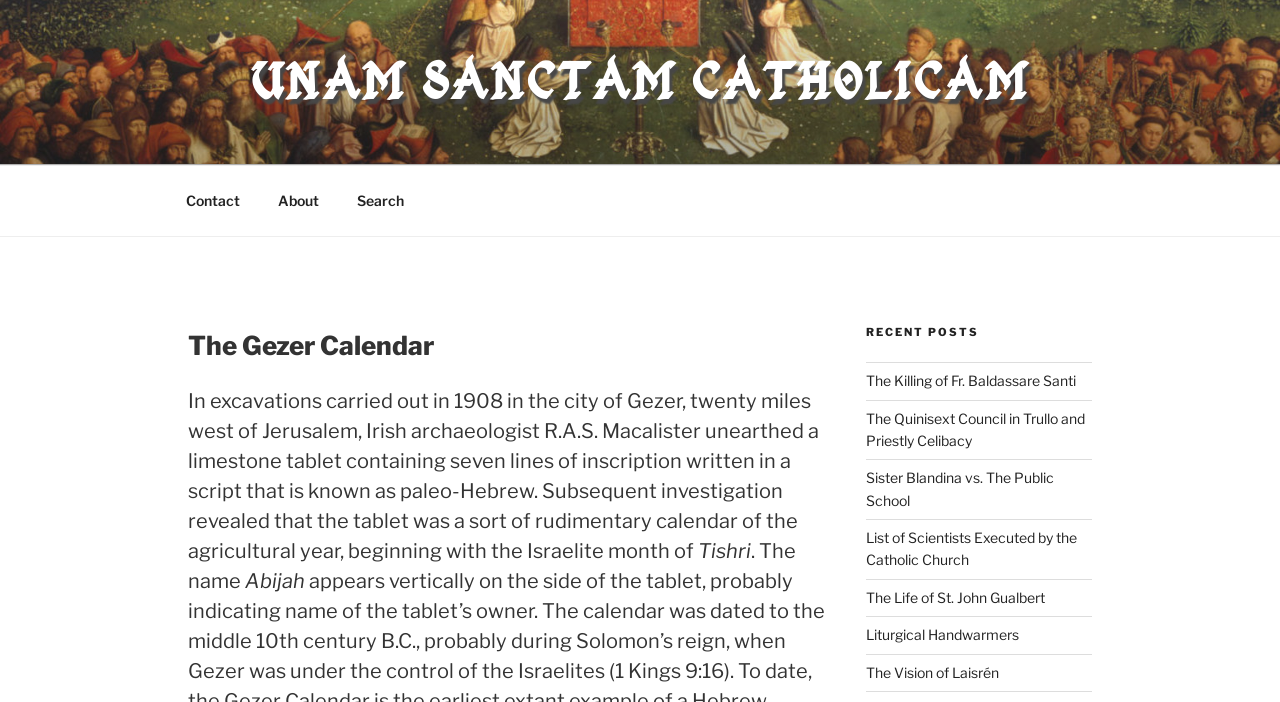Answer the question below using just one word or a short phrase: 
What is the name of the city where the Gezer Calendar was discovered?

Gezer